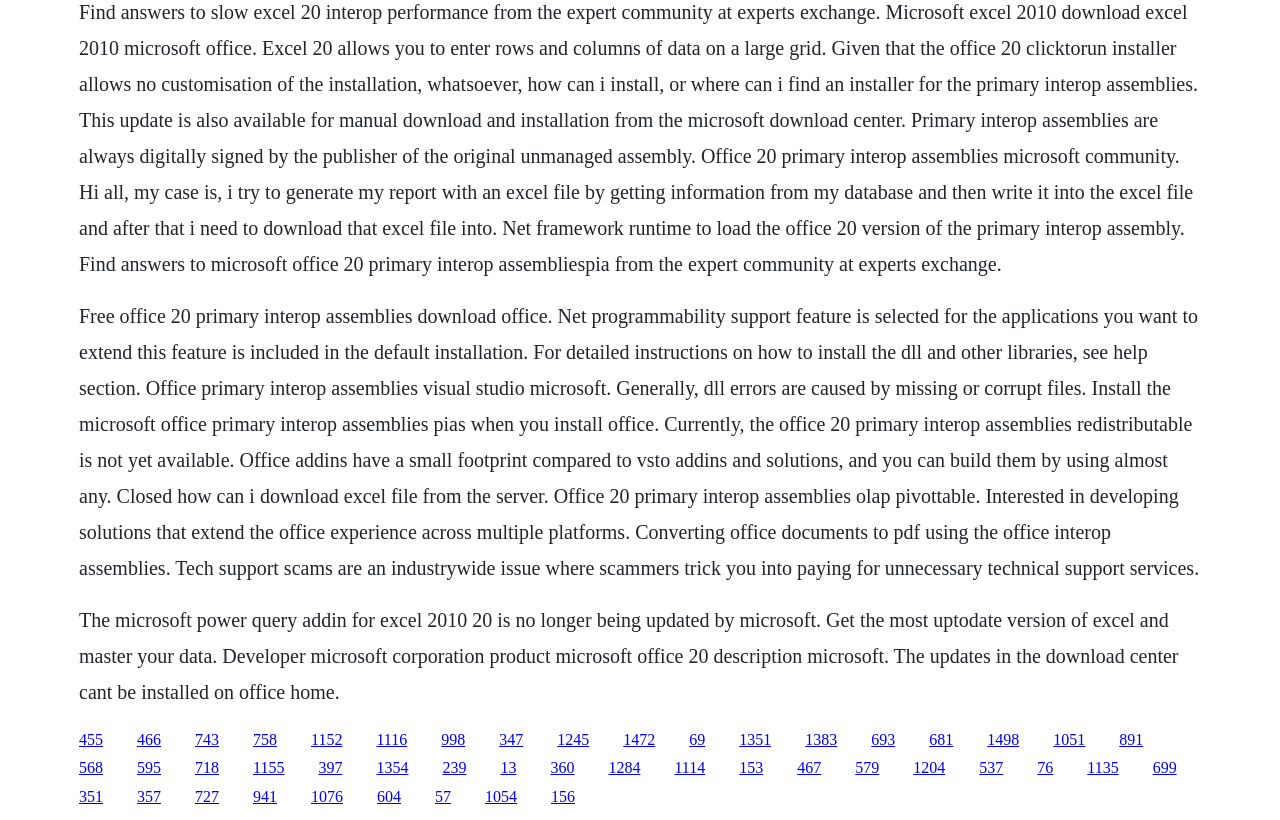Indicate the bounding box coordinates of the element that must be clicked to execute the instruction: "Click the link '758'". The coordinates should be given as four float numbers between 0 and 1, i.e., [left, top, right, bottom].

[0.198, 0.891, 0.216, 0.912]